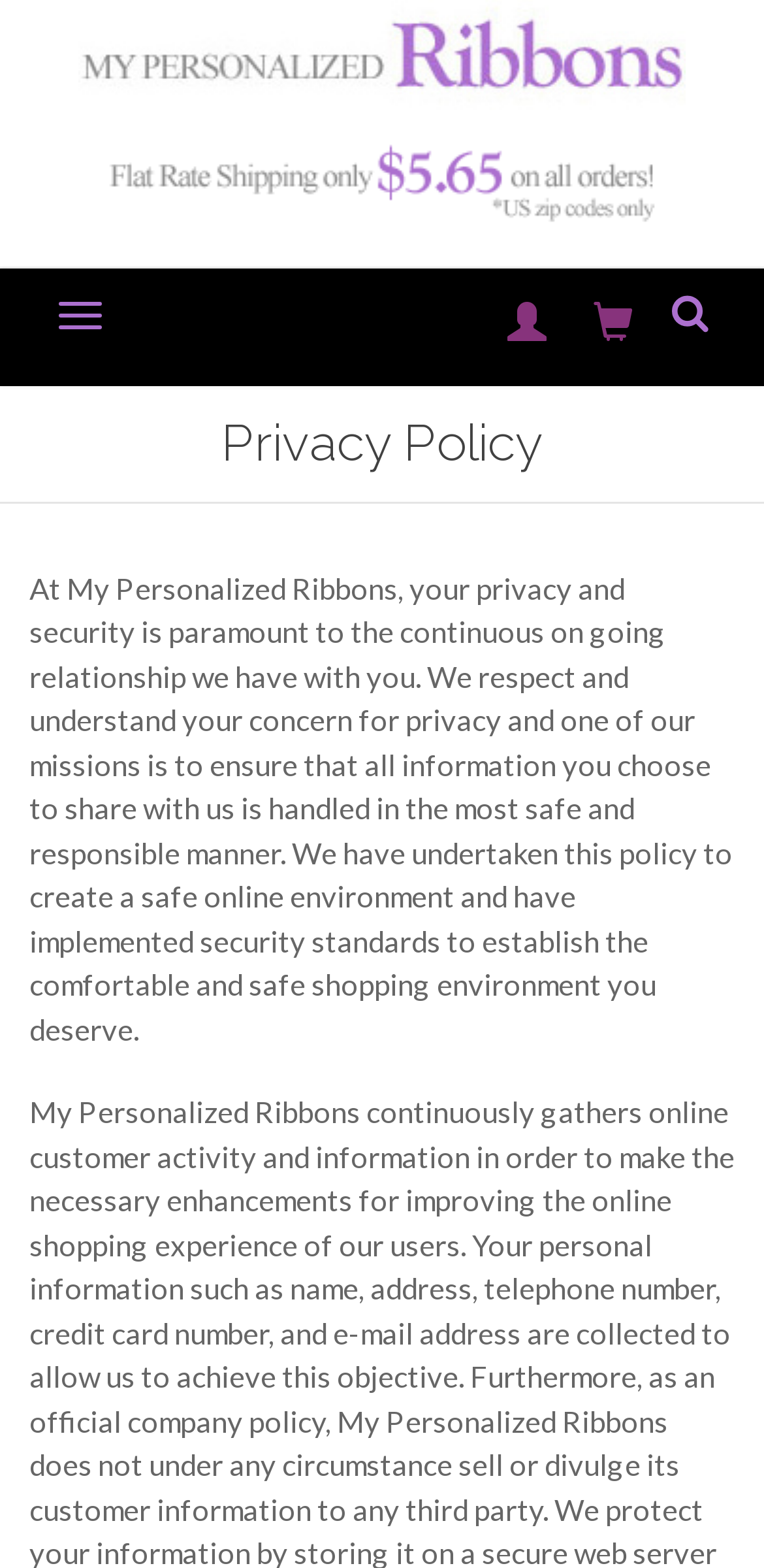Please answer the following question using a single word or phrase: 
What is the relationship between the website and its customers?

Ongoing relationship